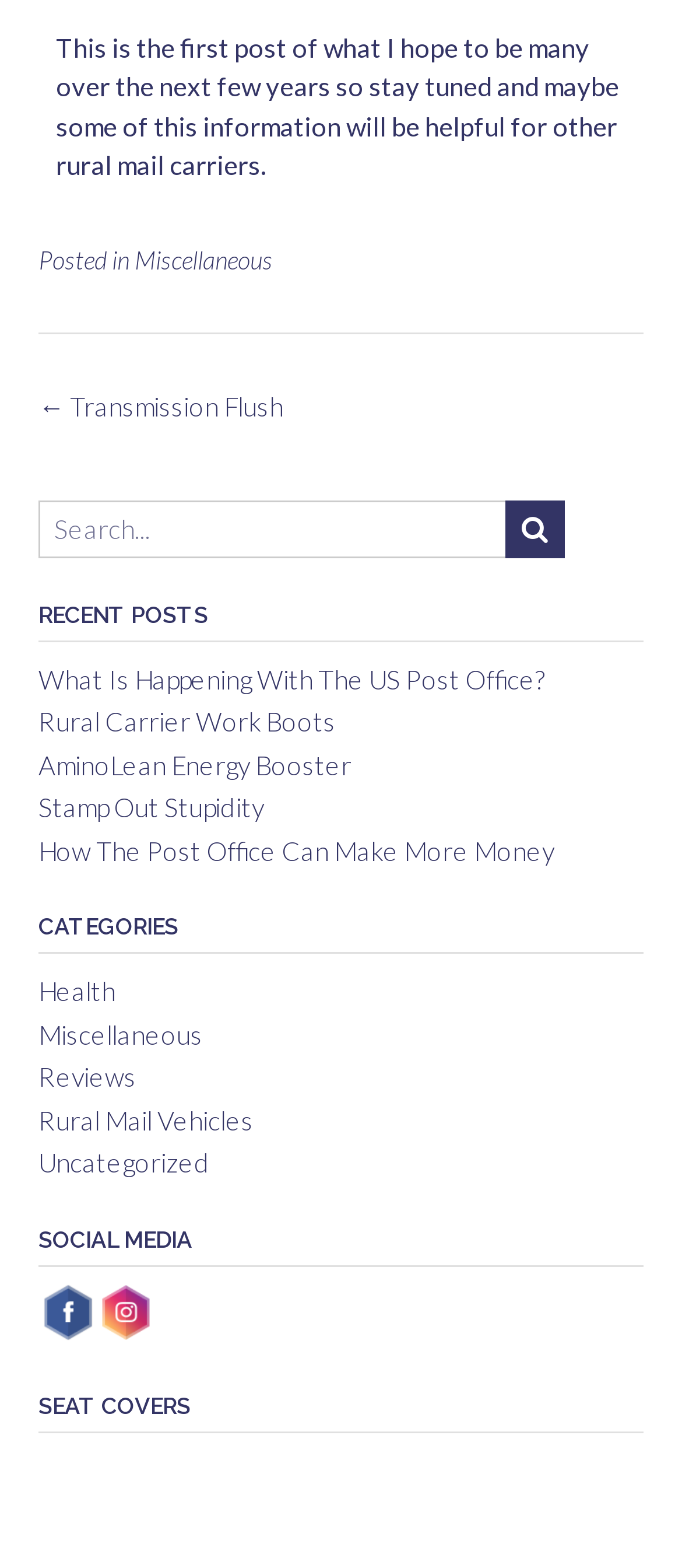Locate the bounding box coordinates of the area you need to click to fulfill this instruction: 'Go to the previous post 'Transmission Flush''. The coordinates must be in the form of four float numbers ranging from 0 to 1: [left, top, right, bottom].

[0.056, 0.248, 0.415, 0.269]